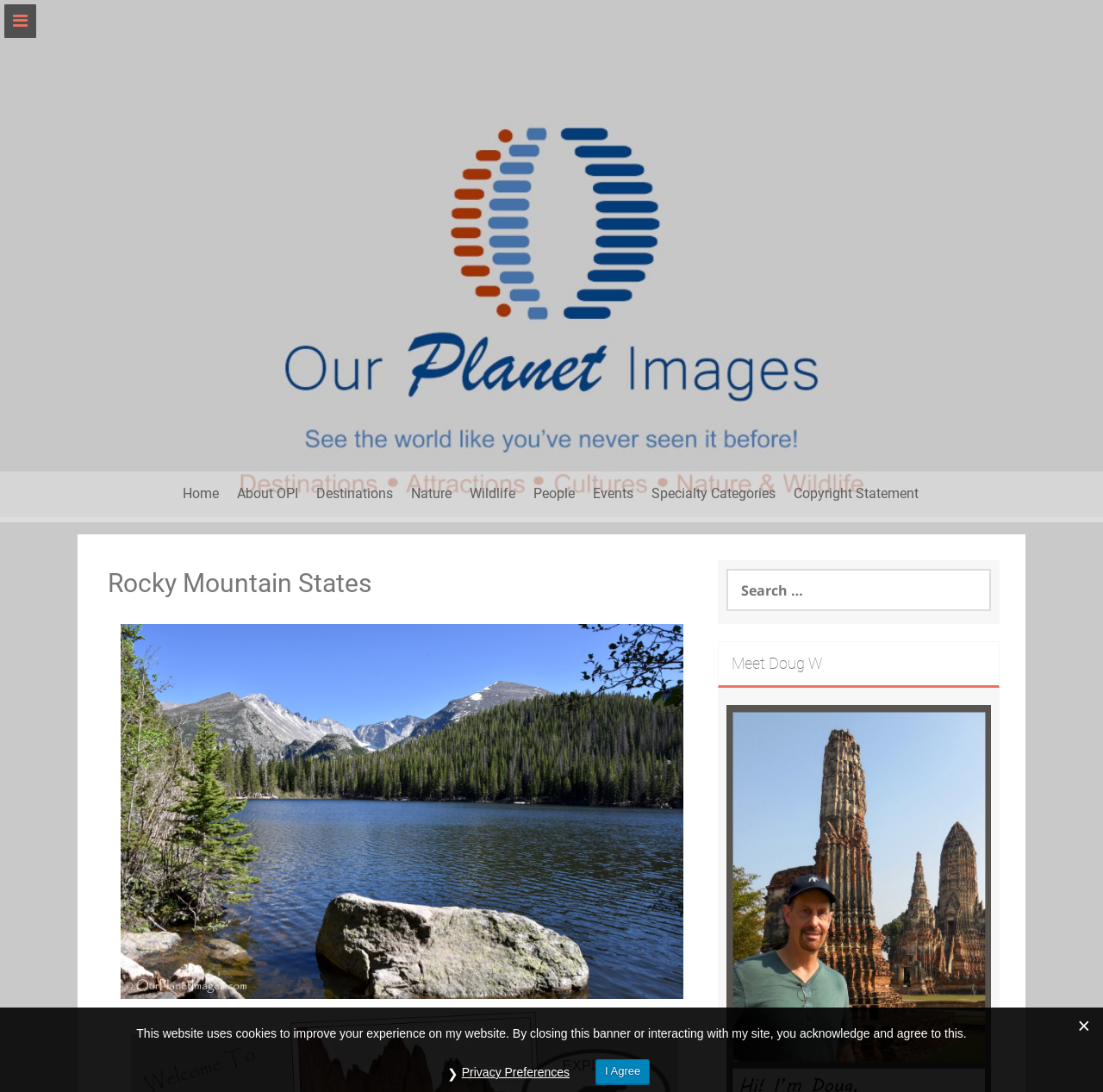Find and provide the bounding box coordinates for the UI element described with: "Copyright Statement".

[0.711, 0.432, 0.84, 0.474]